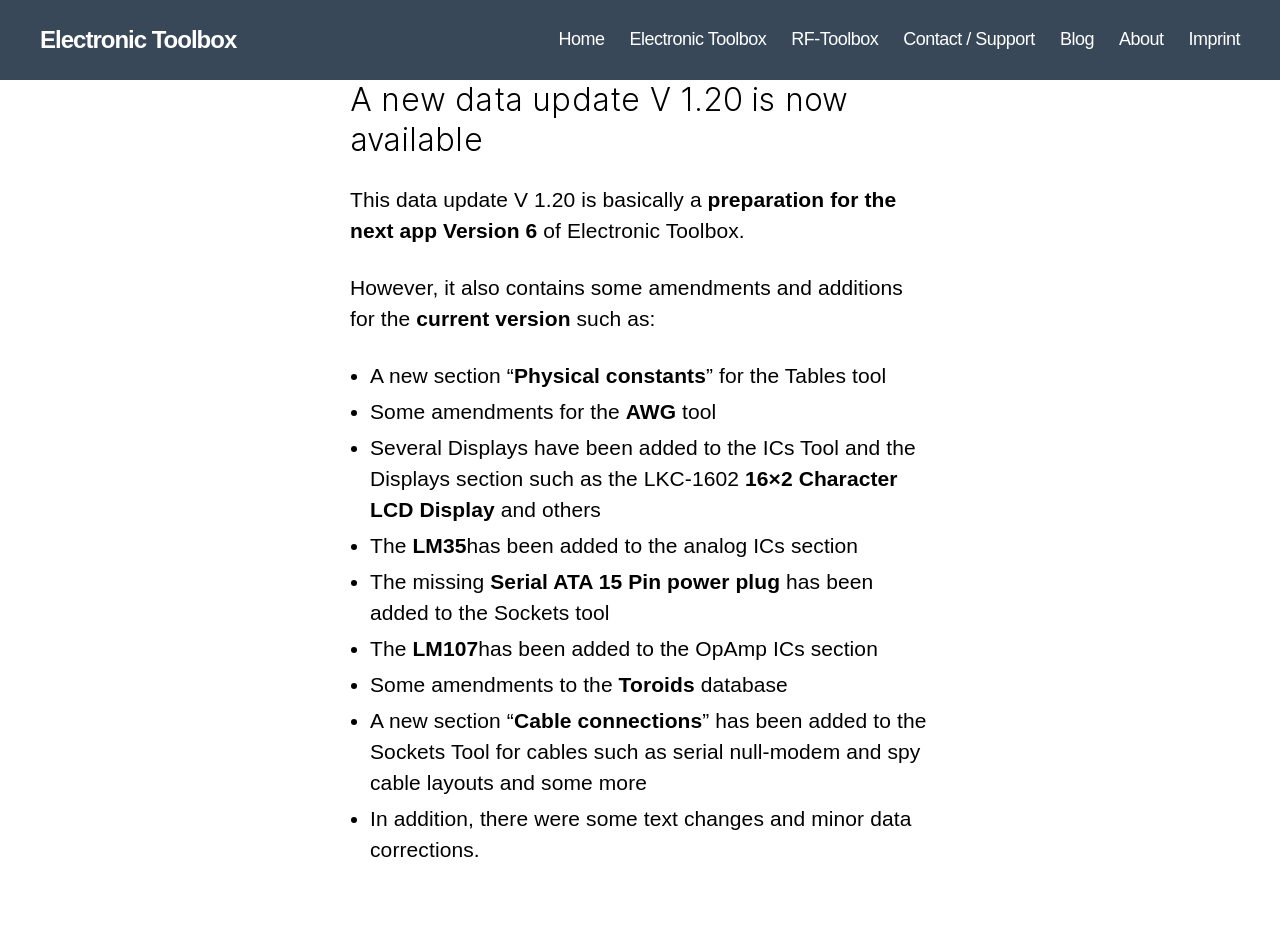Please identify the bounding box coordinates of the element I should click to complete this instruction: 'Click on Electronic Toolbox'. The coordinates should be given as four float numbers between 0 and 1, like this: [left, top, right, bottom].

[0.492, 0.031, 0.599, 0.053]